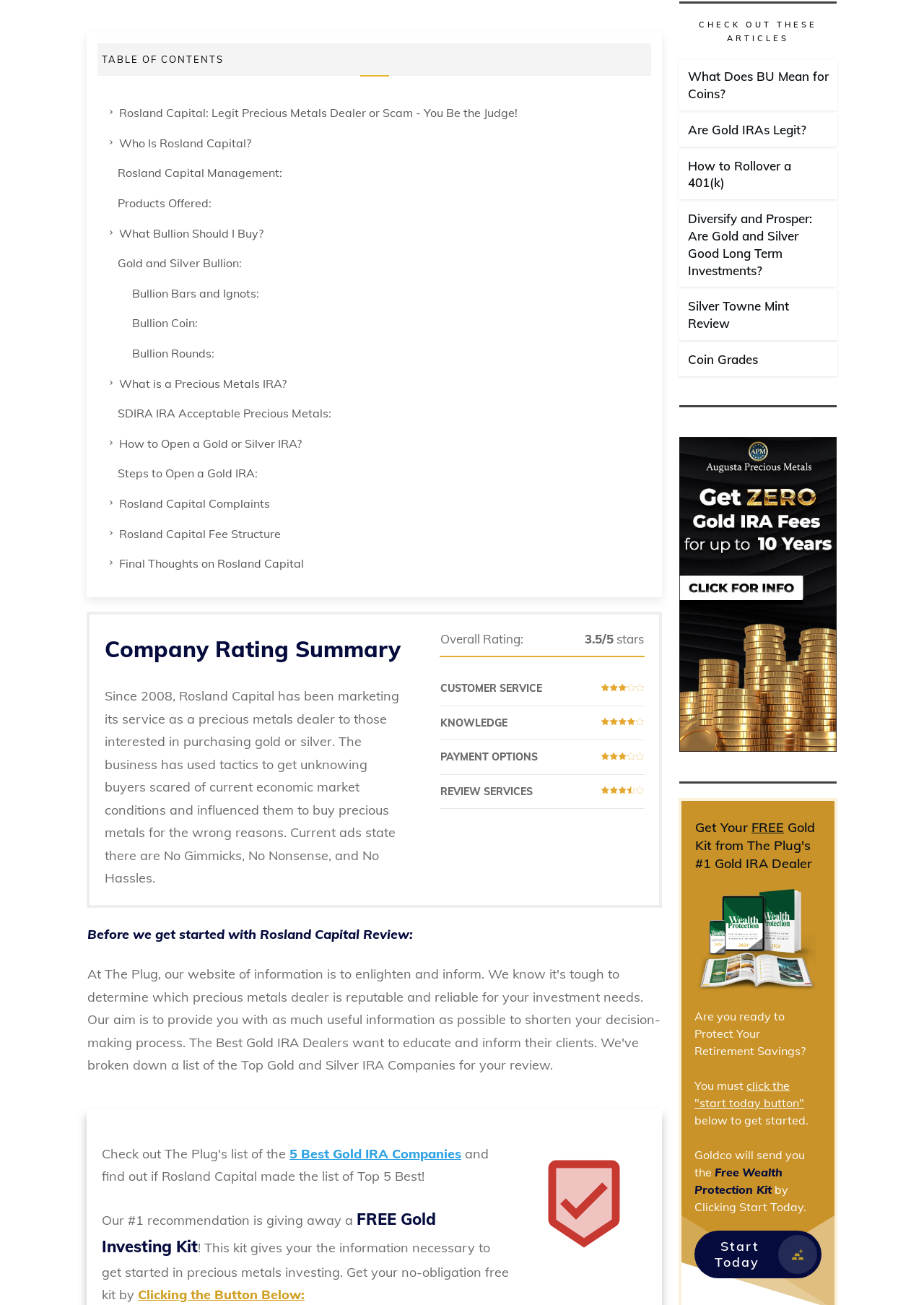What is the purpose of the 'FREE Gold Investing Kit'?
Please give a detailed and elaborate answer to the question.

I inferred the purpose of the 'FREE Gold Investing Kit' by reading the surrounding text, which states that the kit 'gives you the information necessary to get started in precious metals investing'.